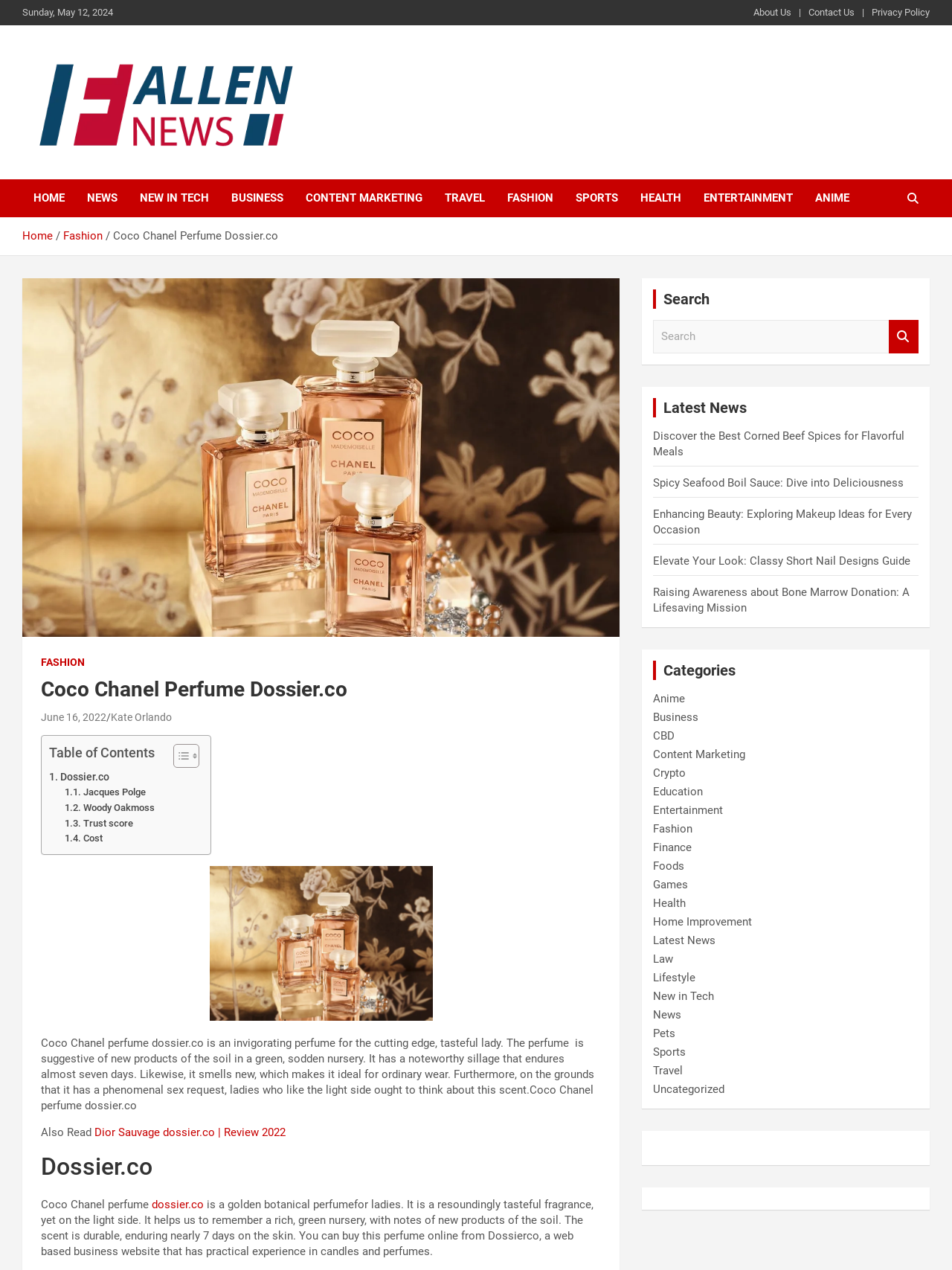Detail the features and information presented on the webpage.

This webpage is about Coco Chanel perfume dossier.co, a fragrance for women. At the top, there is a navigation bar with links to "HOME", "NEWS", "NEW IN TECH", "BUSINESS", "CONTENT MARKETING", "TRAVEL", "FASHION", "SPORTS", "HEALTH", and "ENTERTAINMENT". Below the navigation bar, there is a breadcrumbs section showing the current page's path: "Home" > "Fashion" > "Coco Chanel Perfume Dossier.co".

The main content area is divided into two sections. On the left, there is a table of contents with links to different sections of the article. On the right, there is a heading "Coco Chanel Perfume Dossier.co" followed by a brief description of the perfume. Below the description, there is an image of the perfume bottle.

The article continues with a detailed review of the perfume, including its scent, longevity, and sex appeal. There are also links to other related articles, such as "Dior Sauvage dossier.co | Review 2022".

On the right side of the page, there is a search box and a section titled "Latest News" with links to several news articles. Below that, there is a section titled "Categories" with links to various categories, including "Anime", "Business", "CBD", "Content Marketing", and many others.

At the bottom of the page, there are links to "About Us", "Contact Us", and "Privacy Policy".